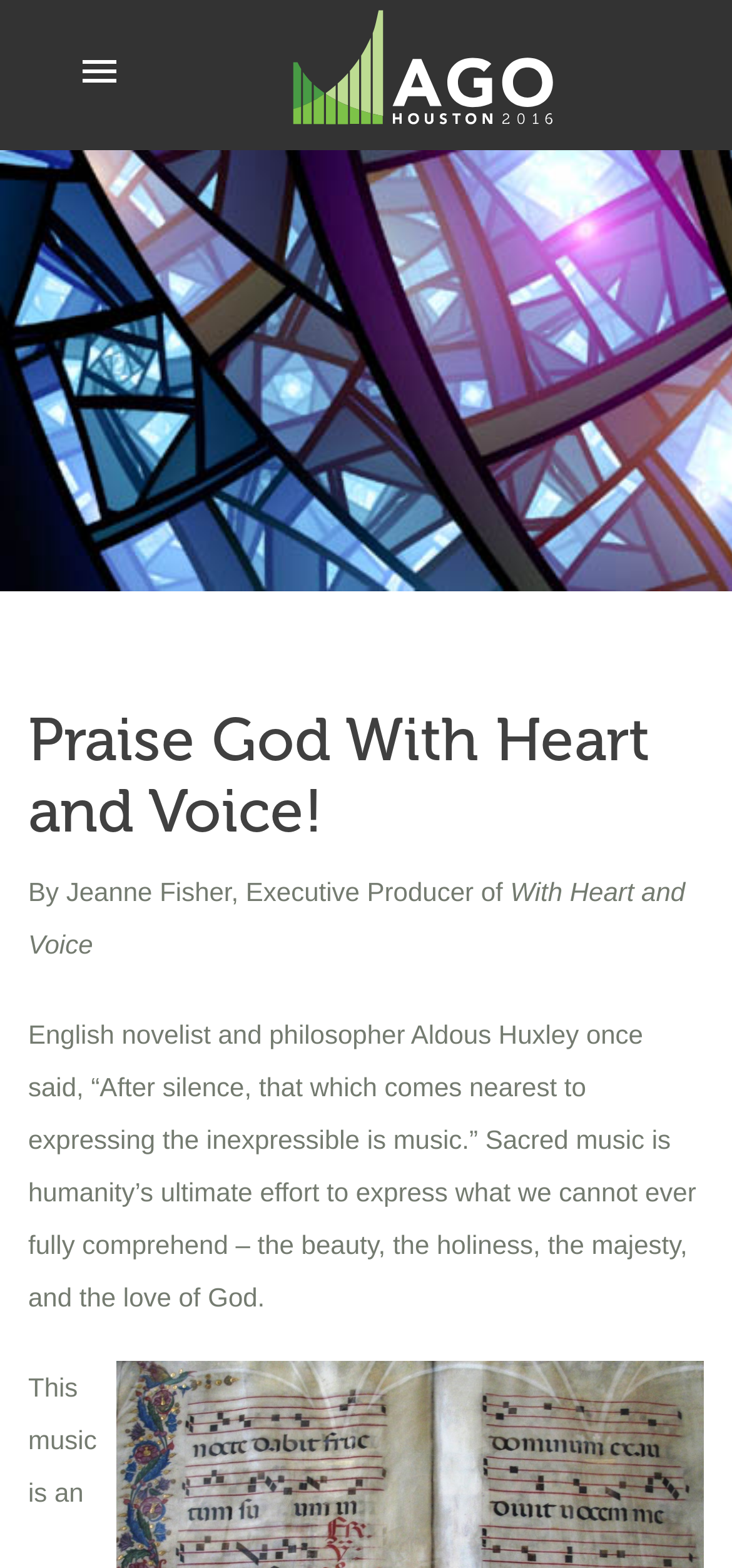What is the logo of the organization?
Observe the image and answer the question with a one-word or short phrase response.

American Guild of Organists Logo